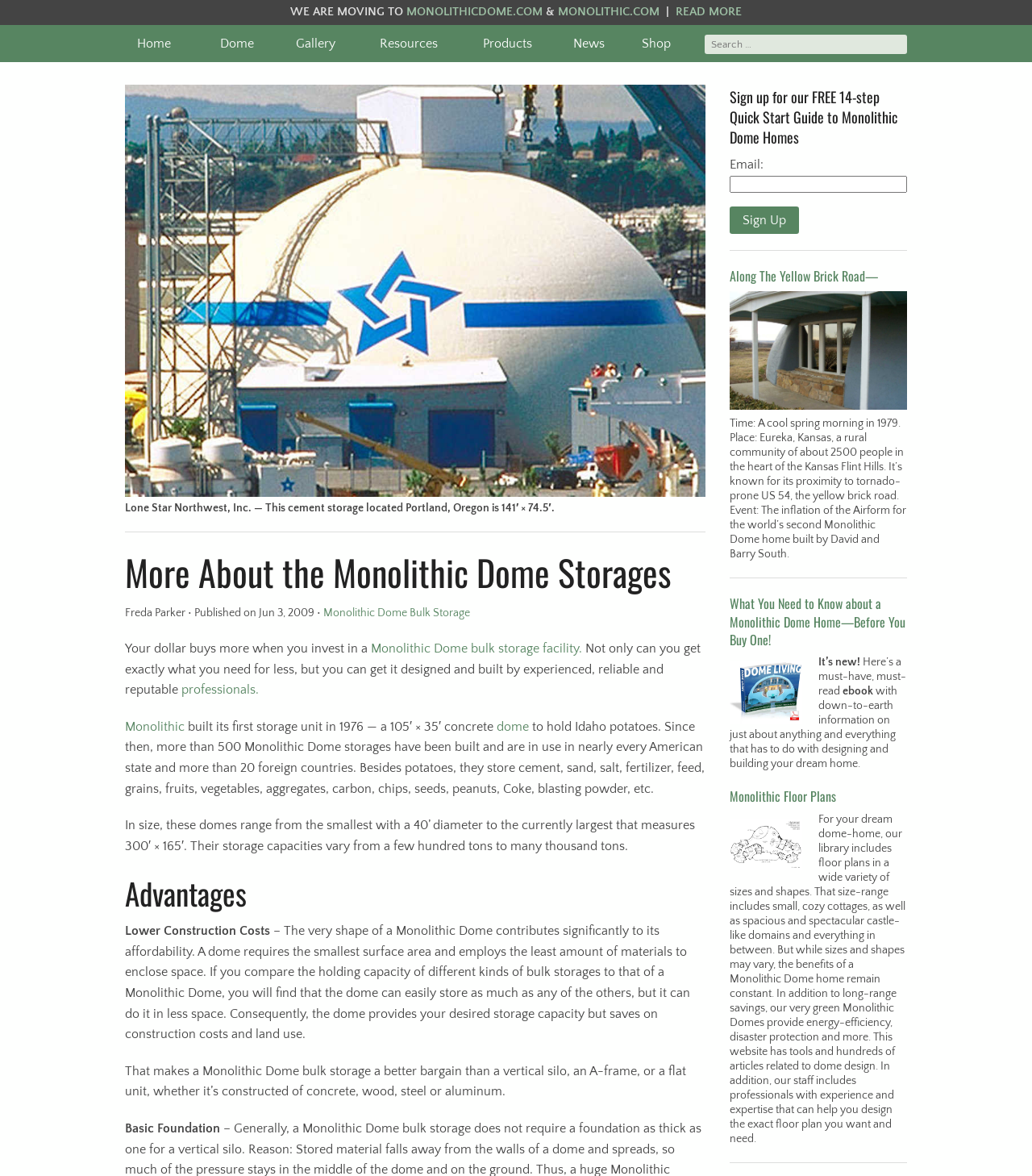Please specify the bounding box coordinates for the clickable region that will help you carry out the instruction: "Search for something".

[0.683, 0.029, 0.879, 0.046]